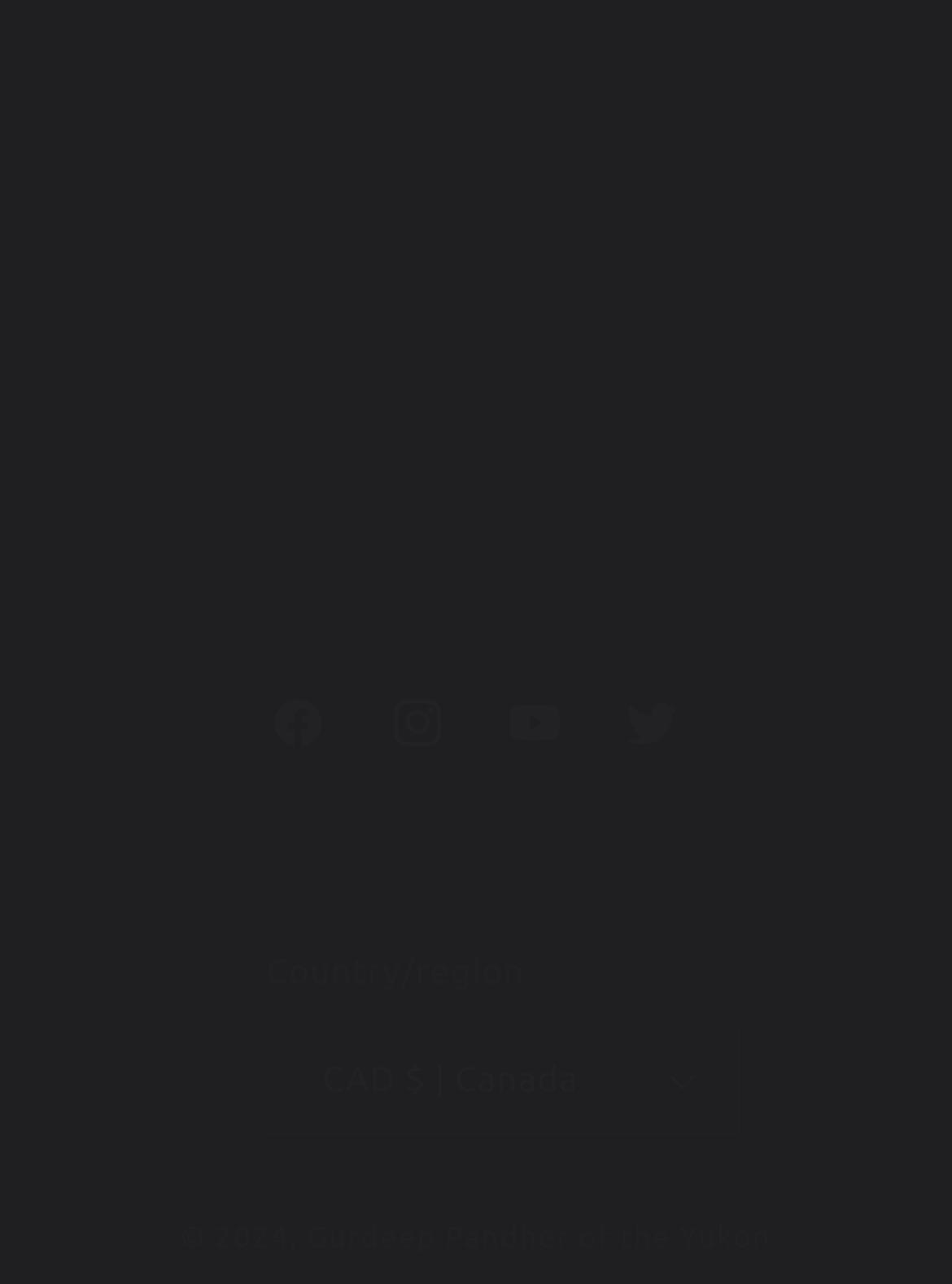What is the name of the person mentioned?
Identify the answer in the screenshot and reply with a single word or phrase.

Gurdeep Pandher